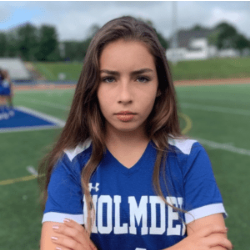Give a succinct answer to this question in a single word or phrase: 
How long has Jenna been playing soccer with her club team?

Since 2010